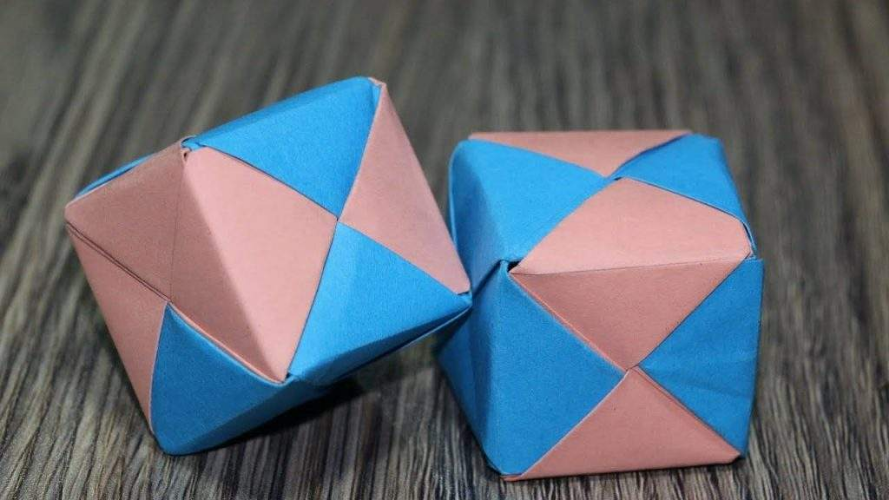Provide a one-word or short-phrase answer to the question:
What is the shape of the packaging?

Cube